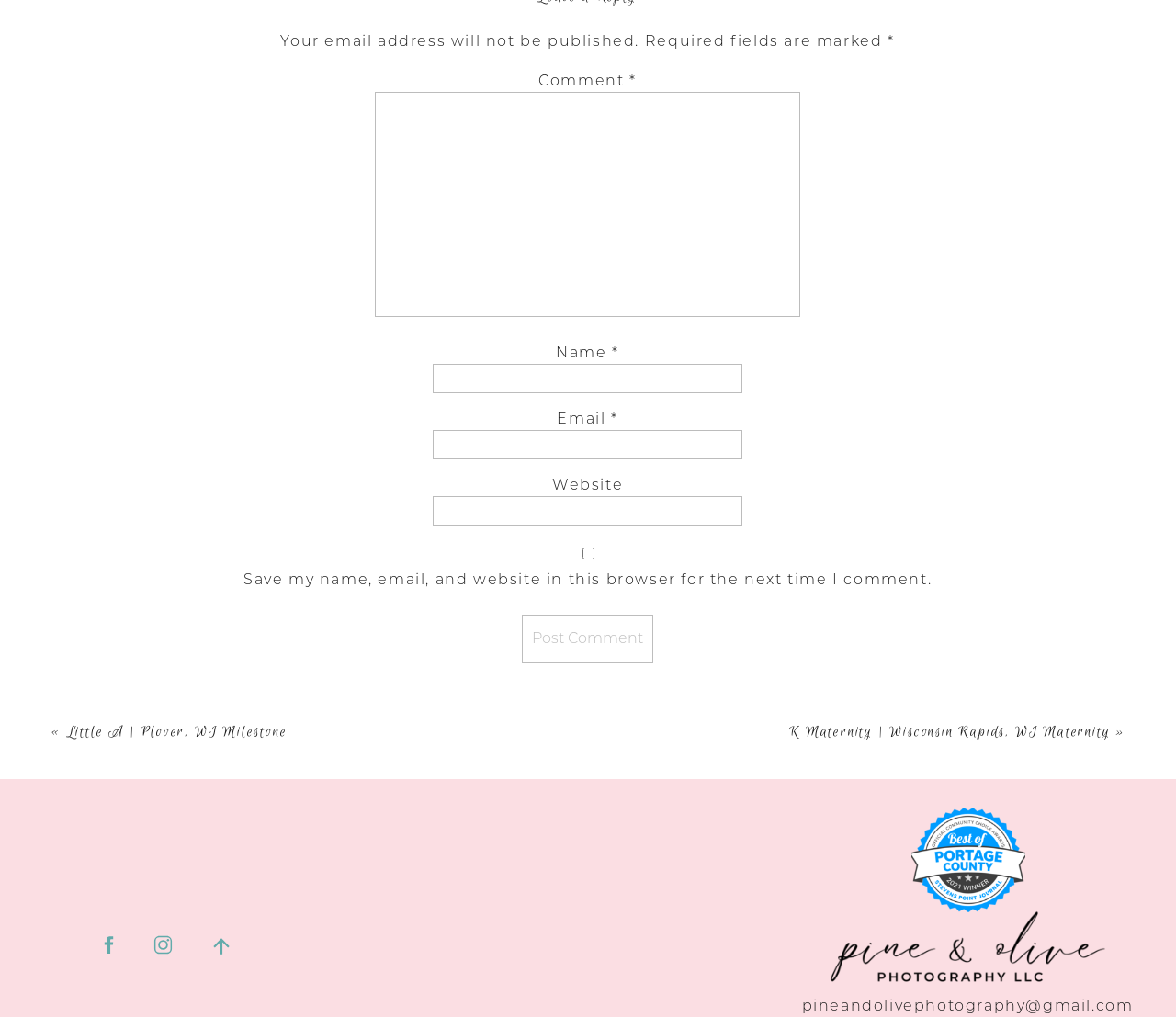Please use the details from the image to answer the following question comprehensively:
What is the button label for submitting a comment?

The button is located below the comment form and is labeled 'Post Comment', indicating that it is the button to submit a comment.